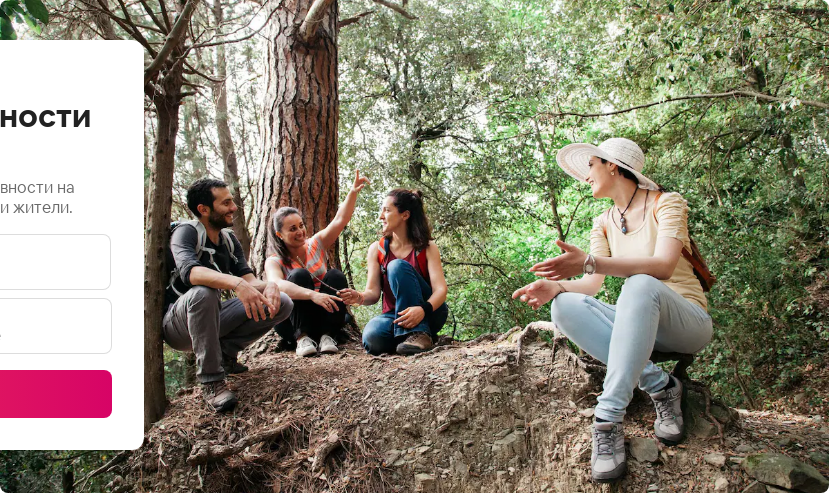Give a detailed account of the visual content in the image.

In this vibrant scene from the Florida Keys, a diverse group of four individuals enjoys their time outdoors, immersed in nature. They are seated on a rocky outcrop surrounded by lush greenery, with tall trees towering around them. One person is animatedly gesturing as they share a story or joke, while the others listen attentively, smiles on their faces, highlighting a moment of camaraderie and enjoyment. 

This image captures the essence of unique local activities available in the Florida Keys, showcasing the connection between visitors and the natural beauty of the area. It evokes a sense of adventure and community, inviting others to explore similar experiences organized by local residents. The overall atmosphere of the photograph is warm and inviting, emphasizing the joy of discovering new places with friends.